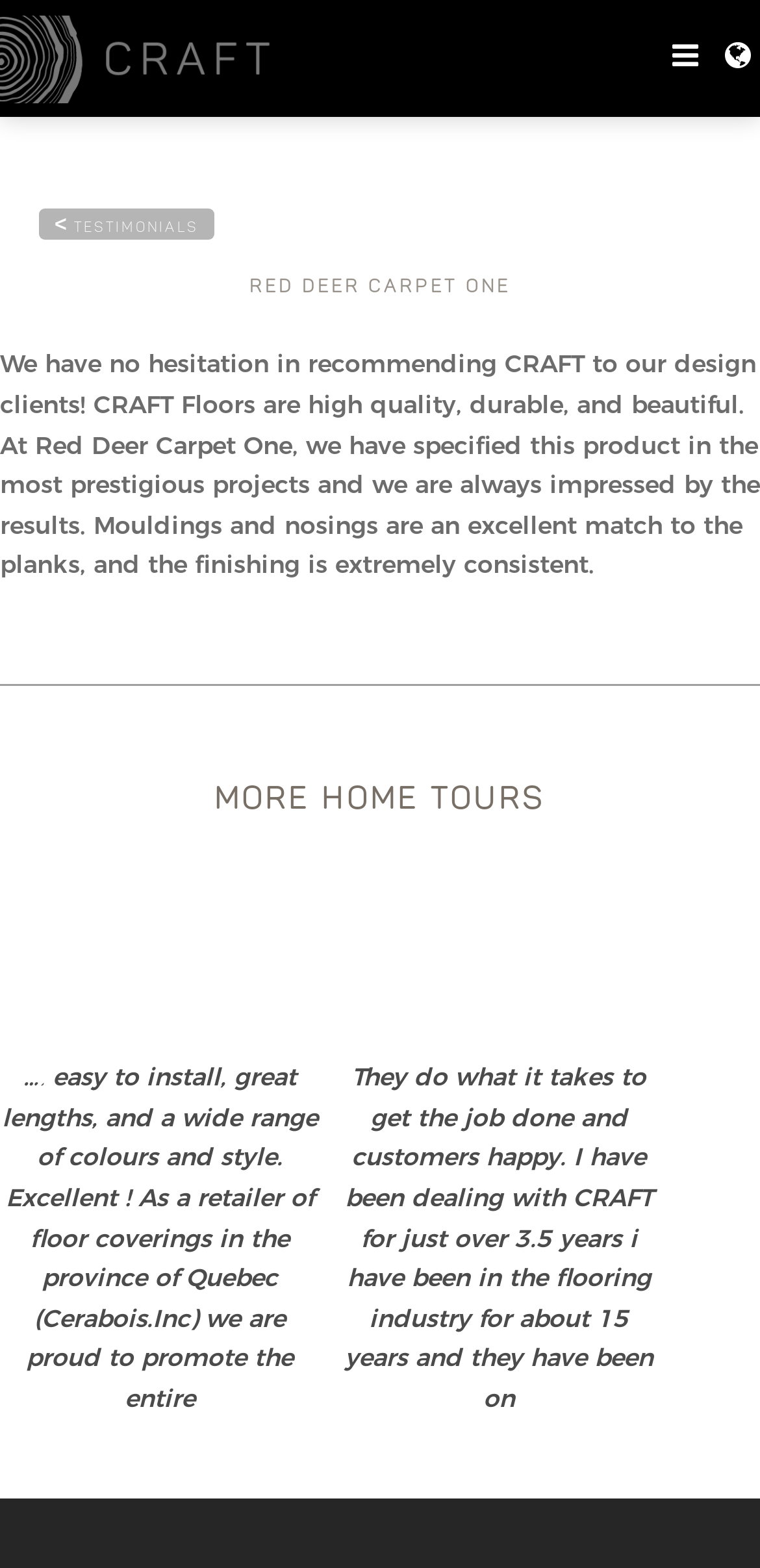What is the product being recommended?
Using the image as a reference, answer the question in detail.

The product being recommended is CRAFT Floors, which is mentioned in the static text element 'We have no hesitation in recommending CRAFT to our design clients! CRAFT Floors are high quality, durable, and beautiful.' This text is located near the top of the webpage and appears to be a testimonial or review of the product.